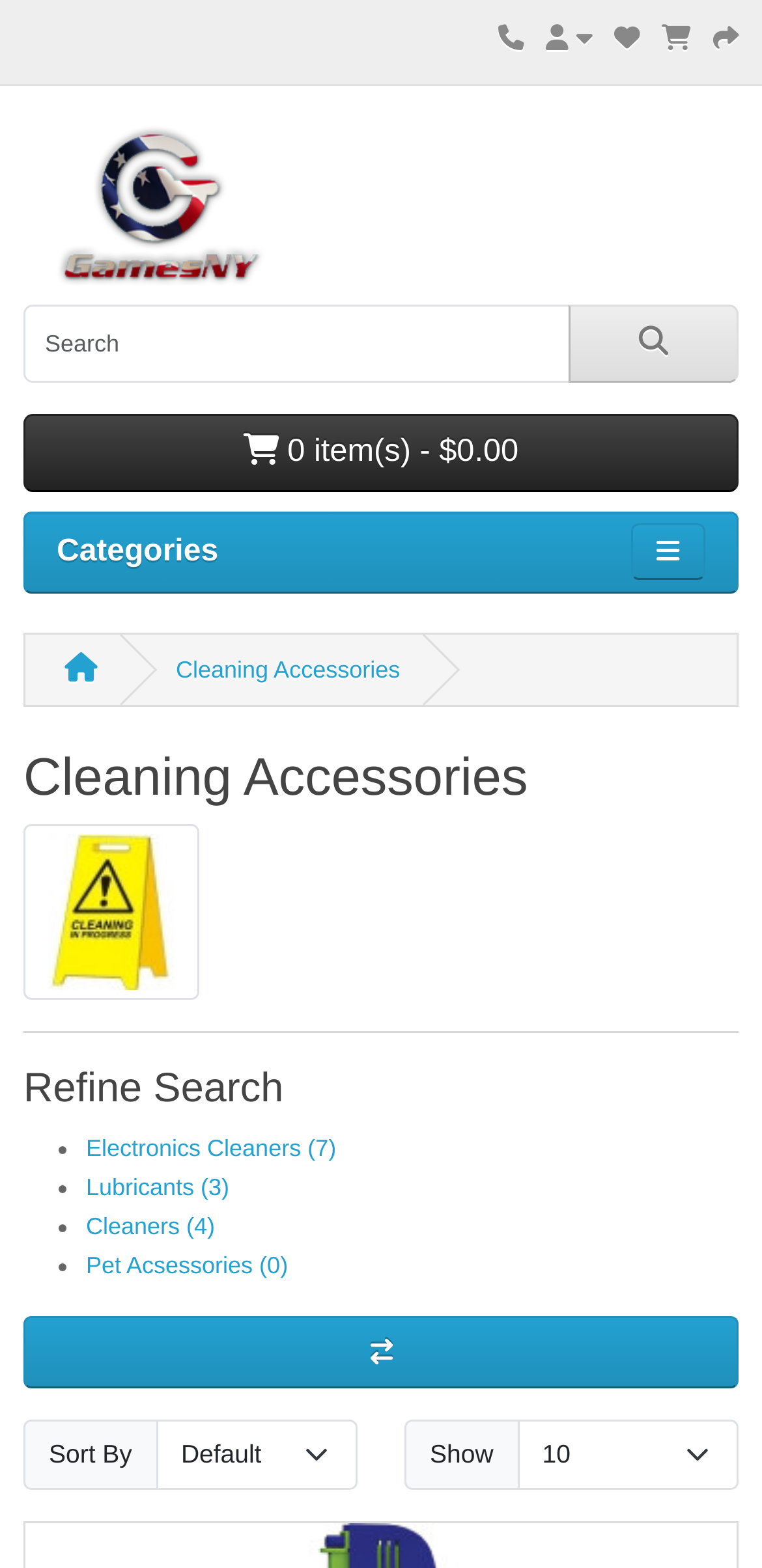Please find the bounding box coordinates of the clickable region needed to complete the following instruction: "Refine search by categories". The bounding box coordinates must consist of four float numbers between 0 and 1, i.e., [left, top, right, bottom].

[0.074, 0.341, 0.286, 0.362]